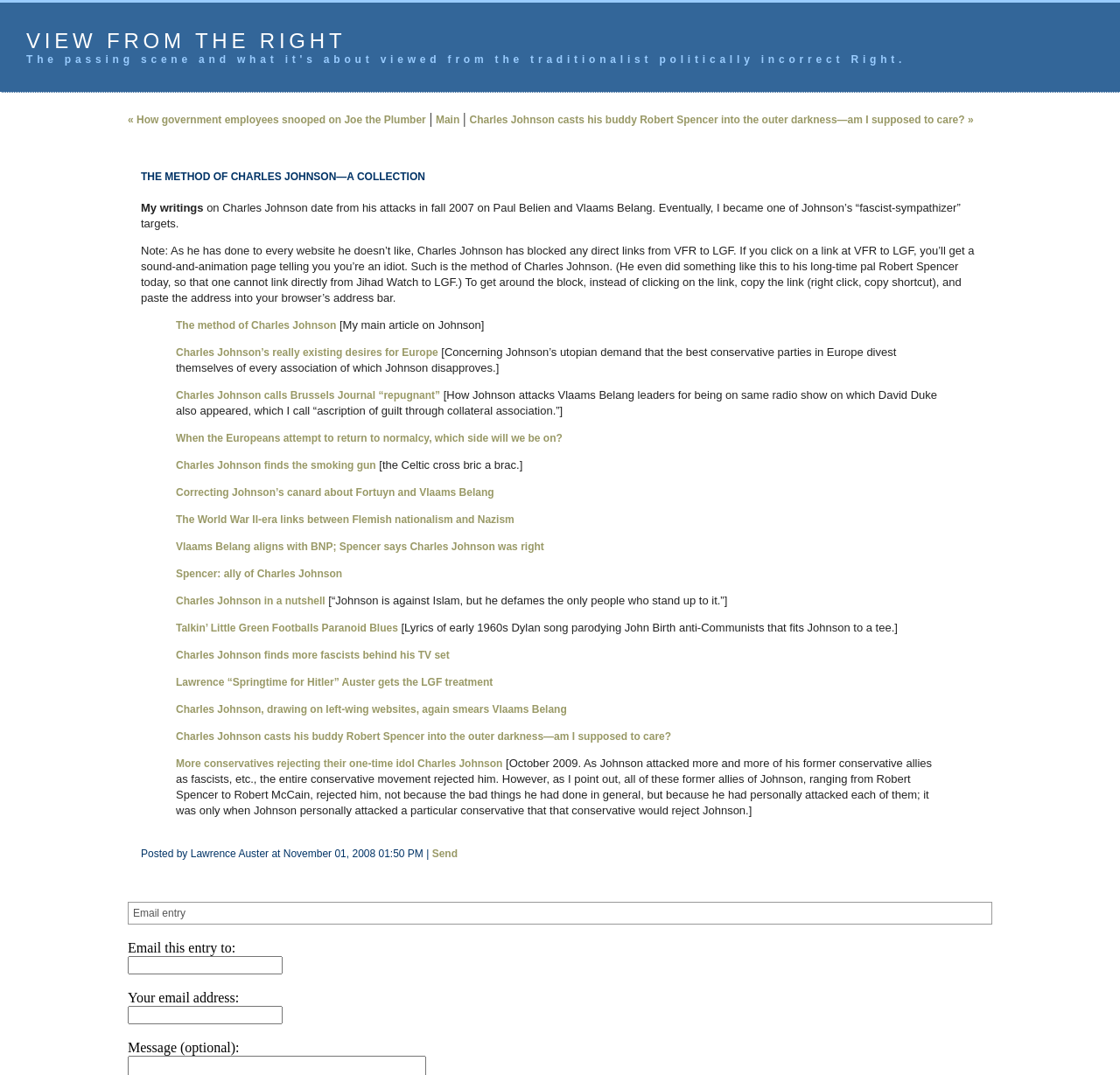What is the topic of the webpage?
Look at the image and respond with a one-word or short-phrase answer.

Charles Johnson